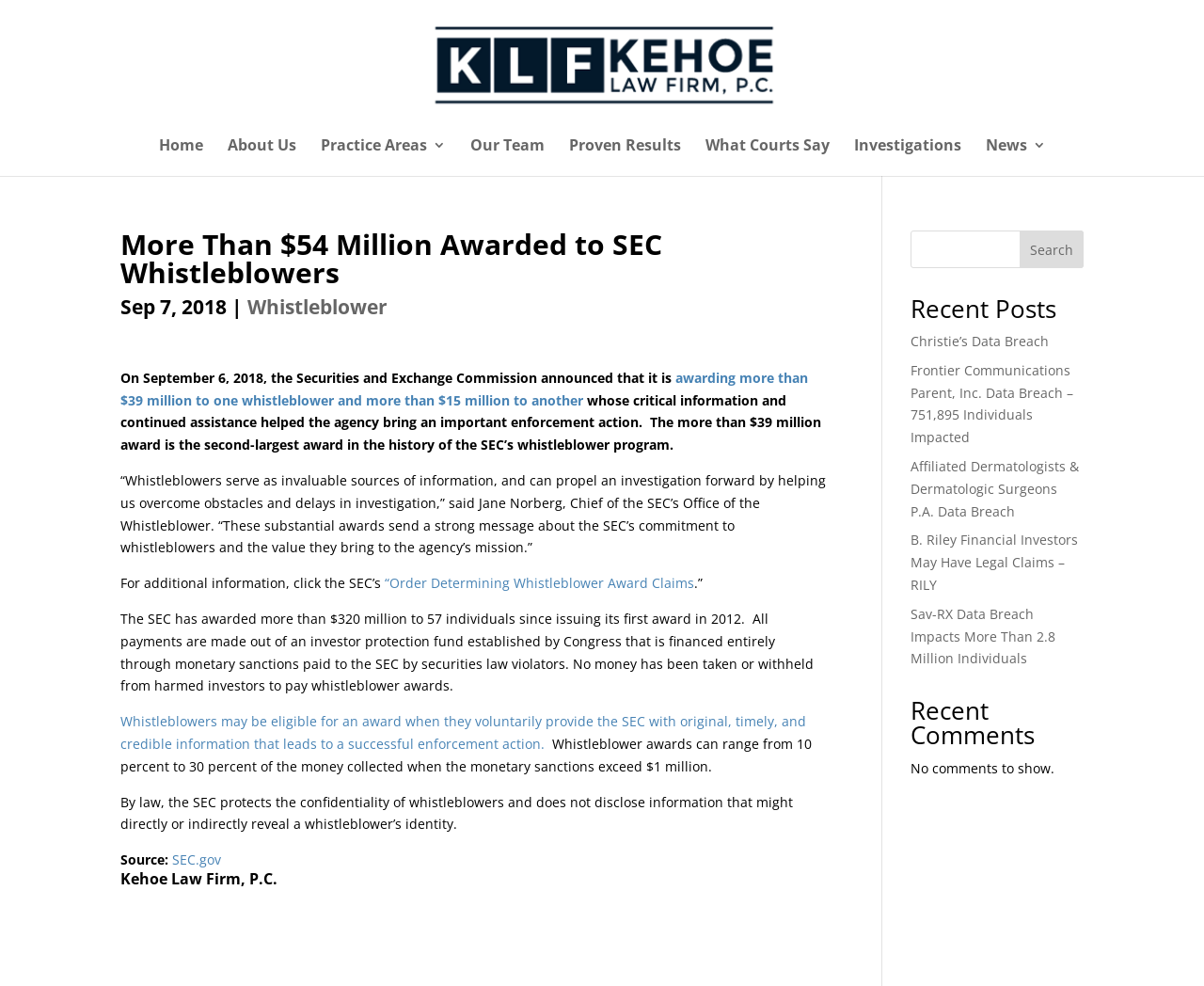Please answer the following query using a single word or phrase: 
How can whistleblowers be protected?

By law, the SEC protects their confidentiality